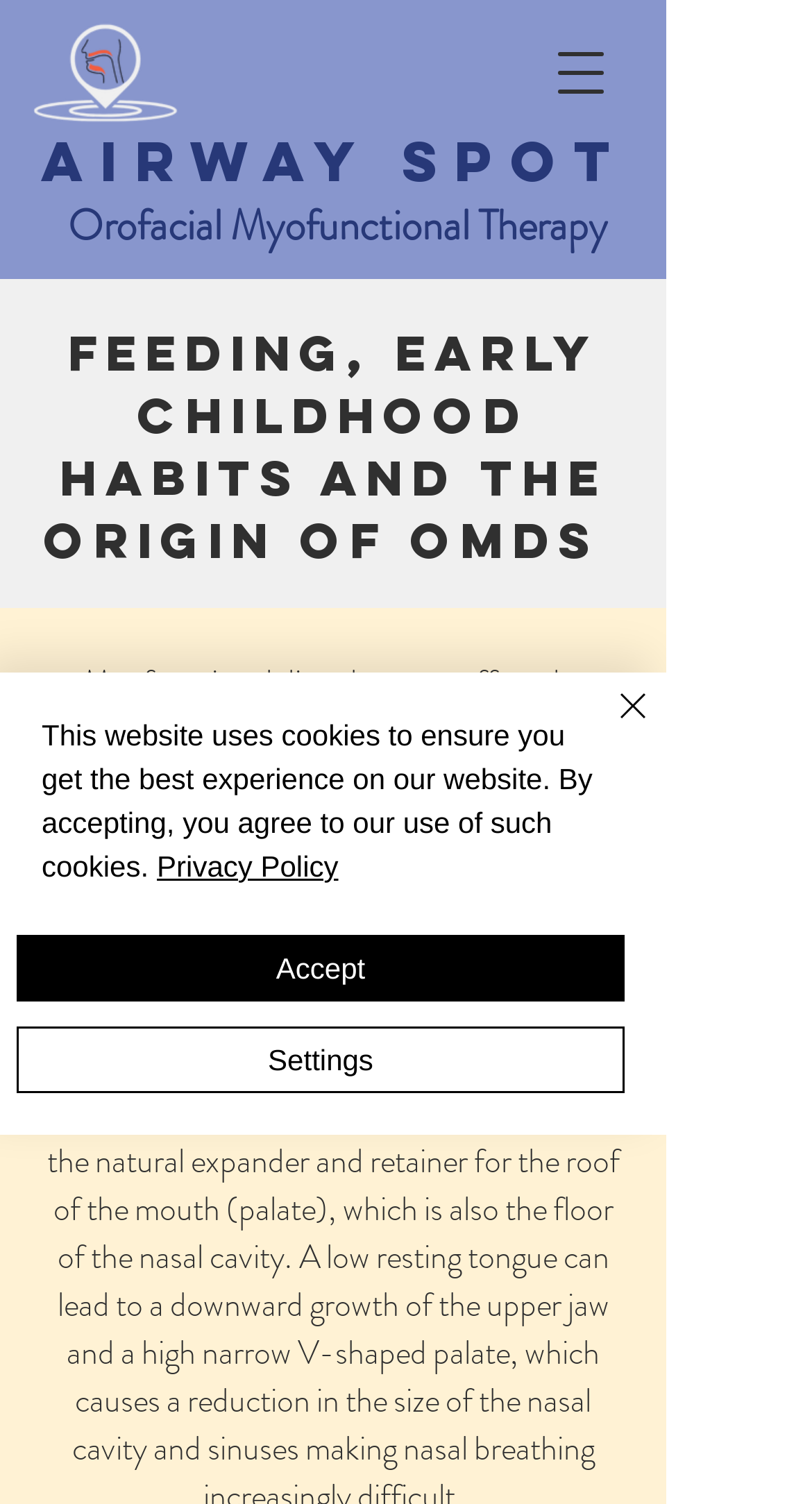What is the name of the clinic?
Give a thorough and detailed response to the question.

By looking at the logo image at the top left corner of the webpage, I can see that it's a dental clinic logo, and the heading next to it says 'AIRWAY SPOT', so I infer that the name of the clinic is Airway Spot.